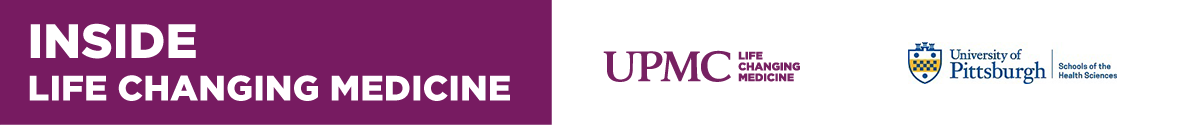Please respond to the question with a concise word or phrase:
What is the theme emphasized by the bold typography?

Transformative medical research and education